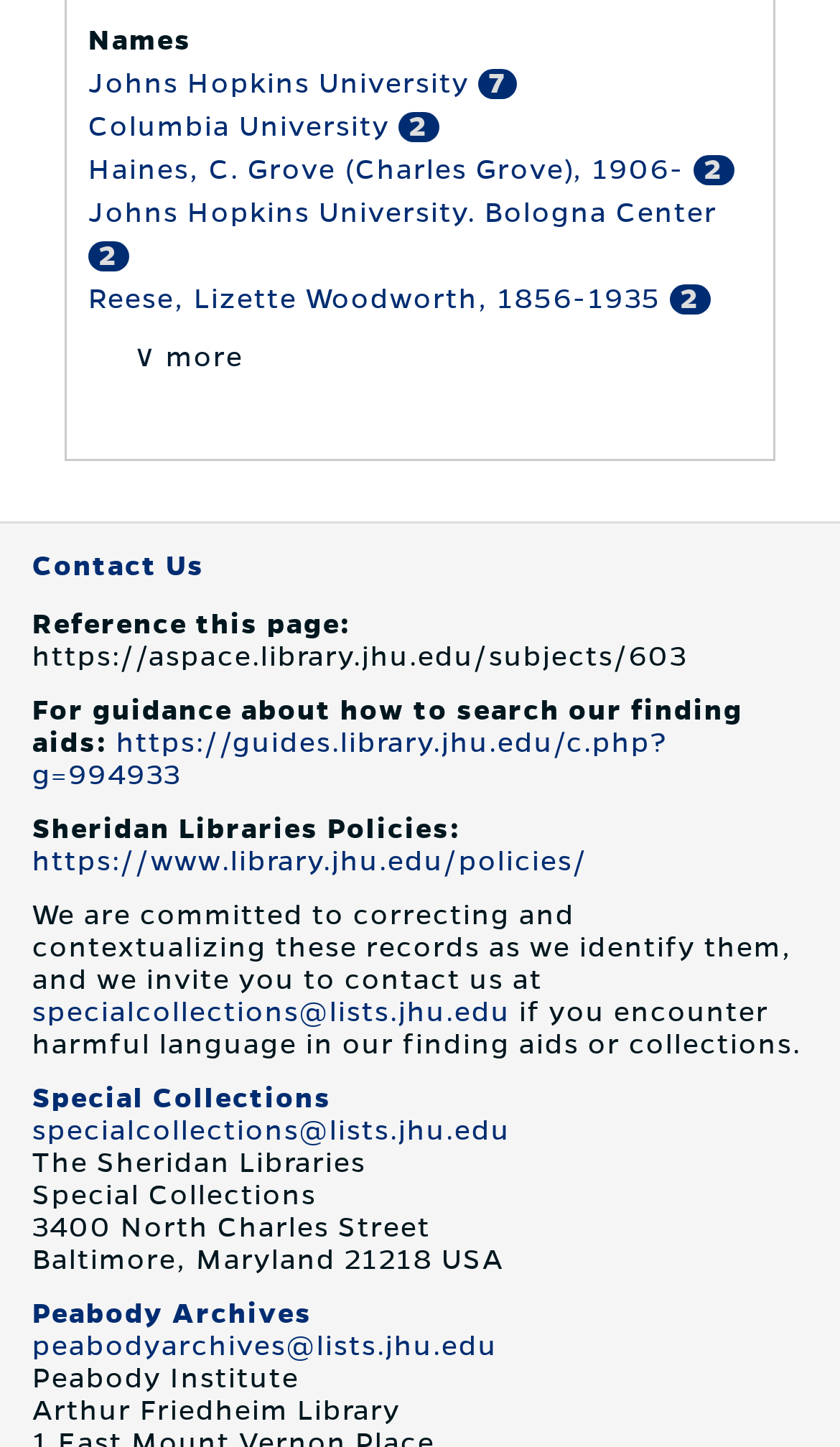Please determine the bounding box coordinates of the area that needs to be clicked to complete this task: 'Click on Johns Hopkins University'. The coordinates must be four float numbers between 0 and 1, formatted as [left, top, right, bottom].

[0.105, 0.047, 0.569, 0.068]